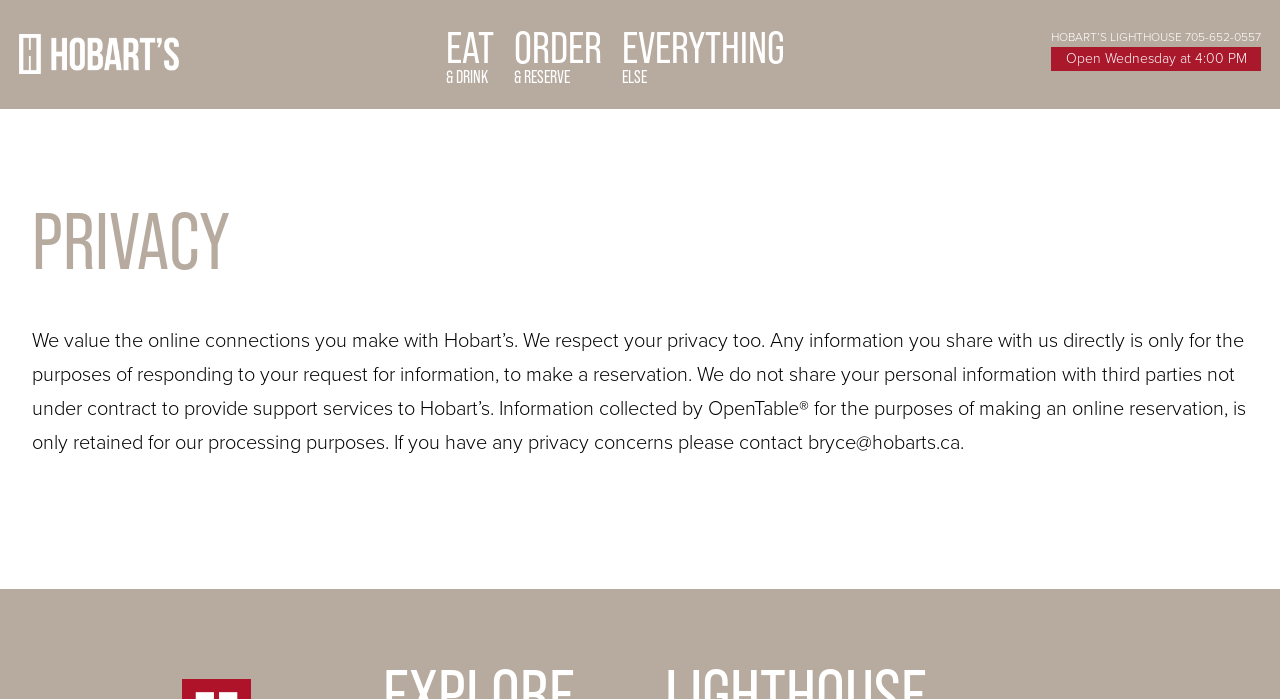Find the bounding box of the UI element described as: "ORDER& RESERVE". The bounding box coordinates should be given as four float values between 0 and 1, i.e., [left, top, right, bottom].

[0.401, 0.027, 0.47, 0.119]